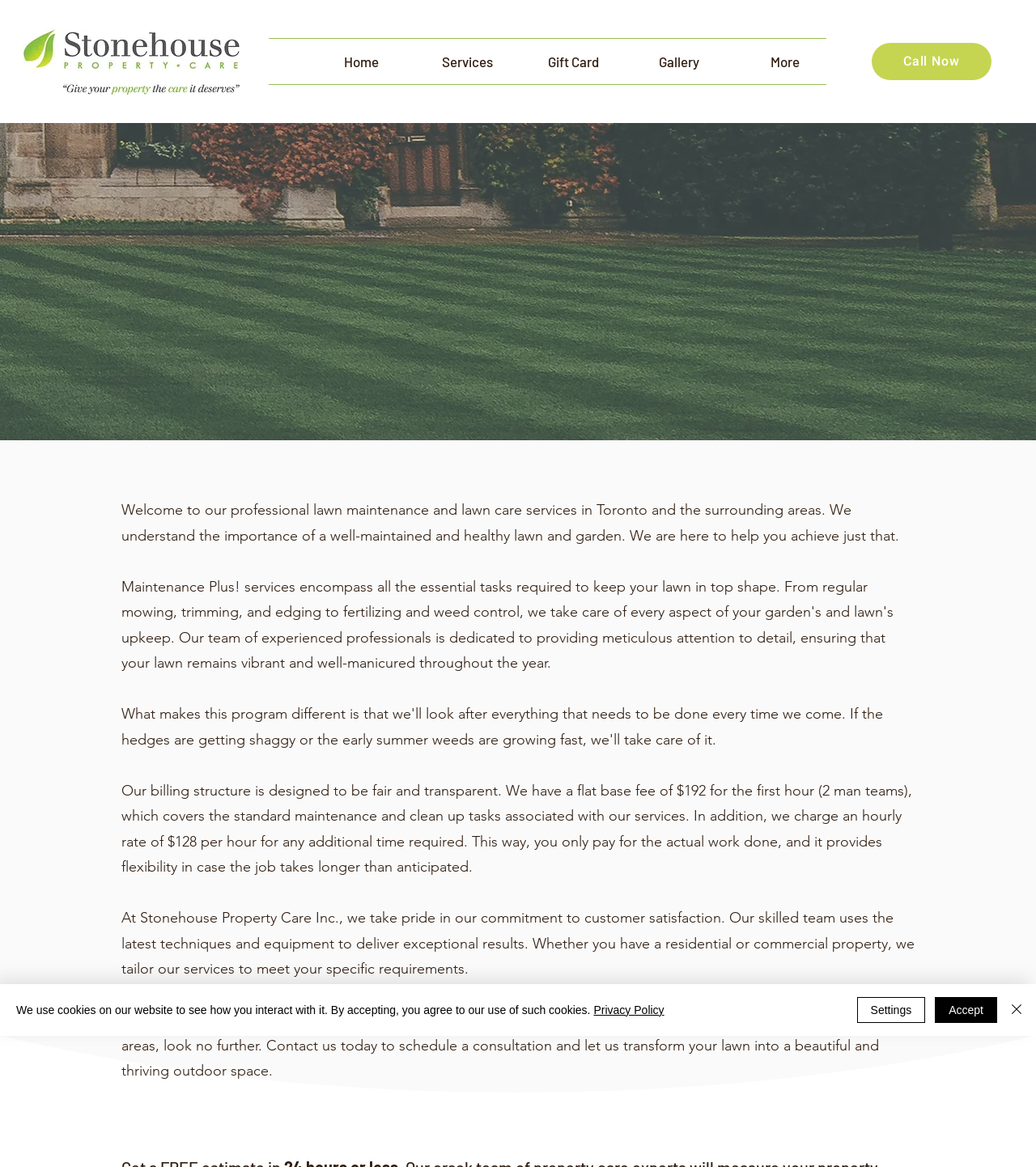Provide a one-word or brief phrase answer to the question:
Is there a logo on the webpage?

Yes